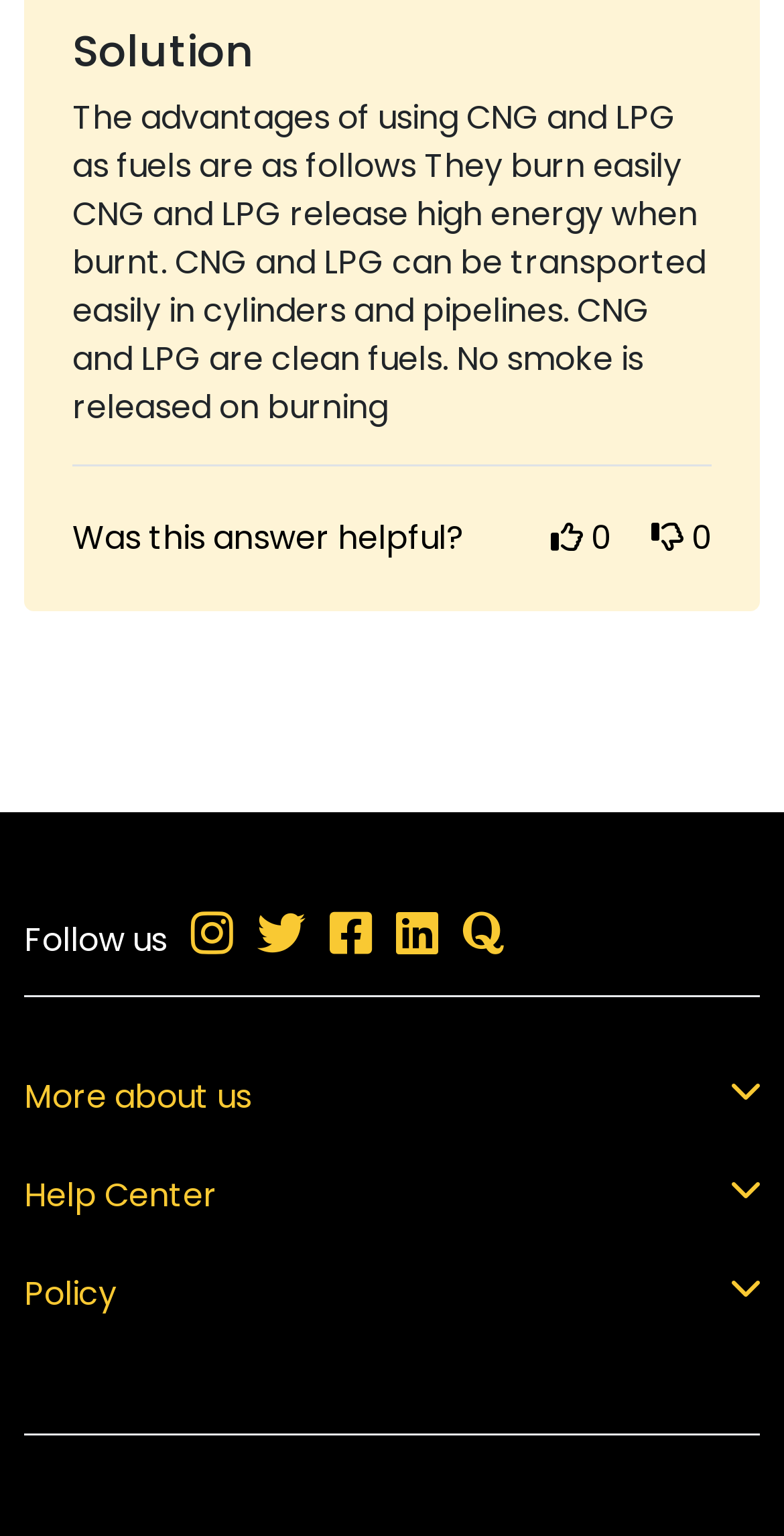Please determine the bounding box coordinates for the UI element described as: "0".

[0.831, 0.335, 0.908, 0.365]